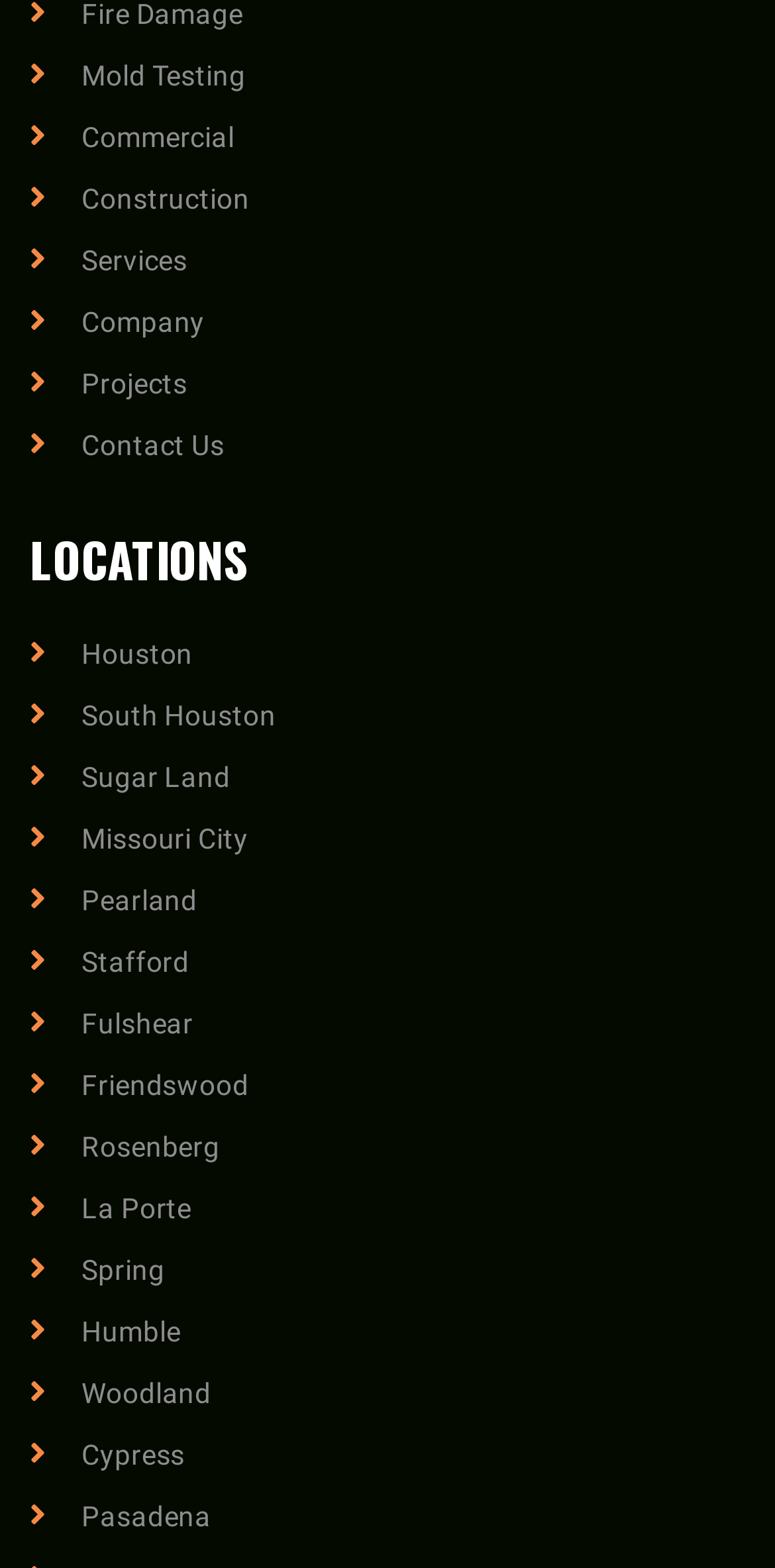Give a one-word or one-phrase response to the question: 
What are the main categories on the top?

Mold Testing, Commercial, etc.